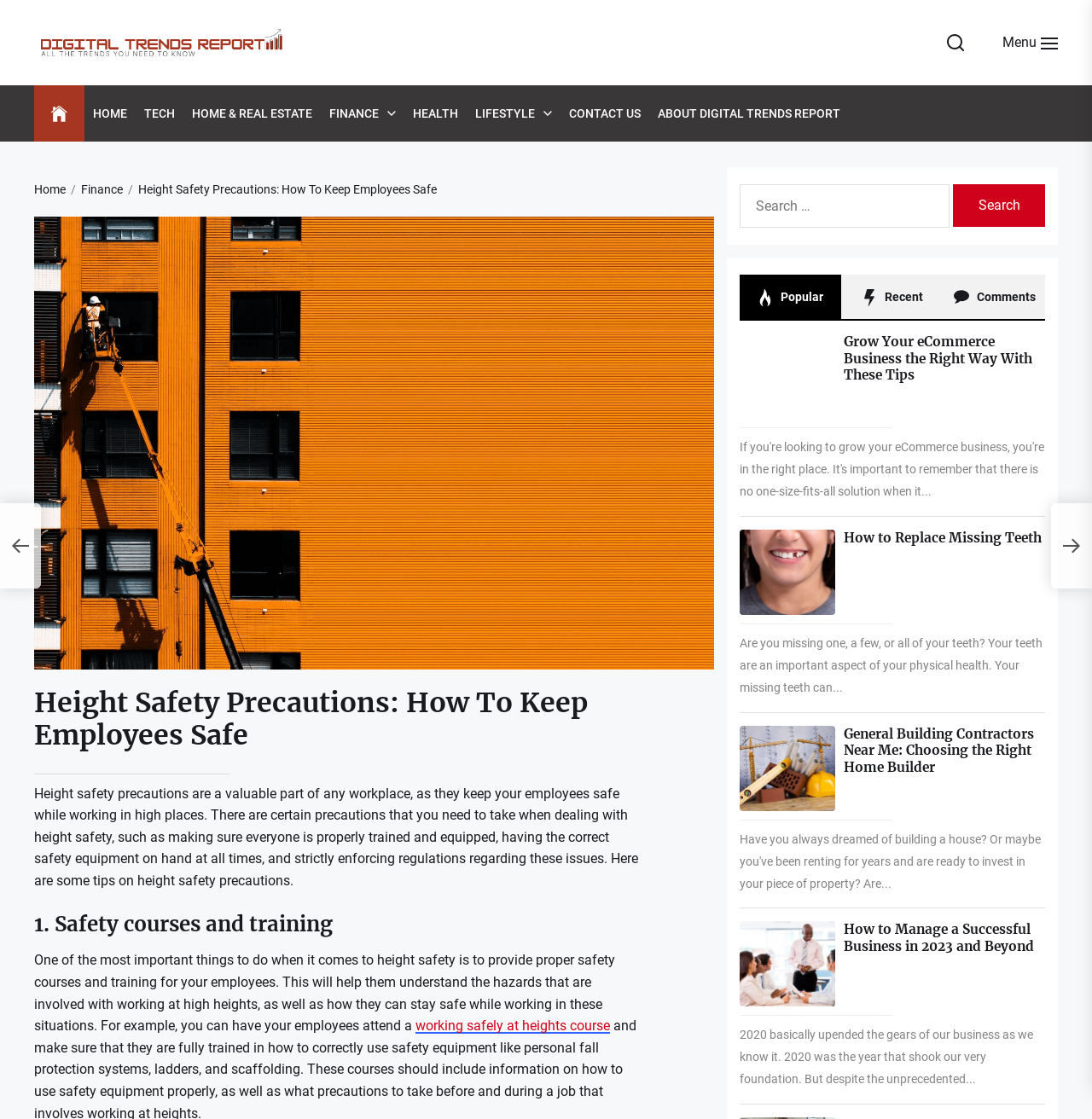Describe all the key features and sections of the webpage thoroughly.

This webpage is about height safety precautions in the workplace, with a focus on keeping employees safe while working in high places. At the top of the page, there is a logo and a navigation menu with links to different sections of the website, including "Home", "Tech", "Home & Real Estate", "Finance", "Health", "Lifestyle", and "Contact Us". 

Below the navigation menu, there is a breadcrumb trail showing the current page's location within the website's hierarchy. The main content of the page is divided into two sections. On the left side, there is a header with the title "Height Safety Precautions: How To Keep Employees Safe" and a brief introduction to the importance of height safety precautions in the workplace. 

Below the introduction, there are several headings and paragraphs discussing specific tips and guidelines for ensuring height safety, including providing safety courses and training for employees. There is also a search box and a button to search for specific topics.

On the right side of the page, there are several article previews with headings, links, and brief summaries. These articles appear to be related to various topics, including eCommerce business, replacing missing teeth, and choosing a home builder. Each article preview has a link to read more.